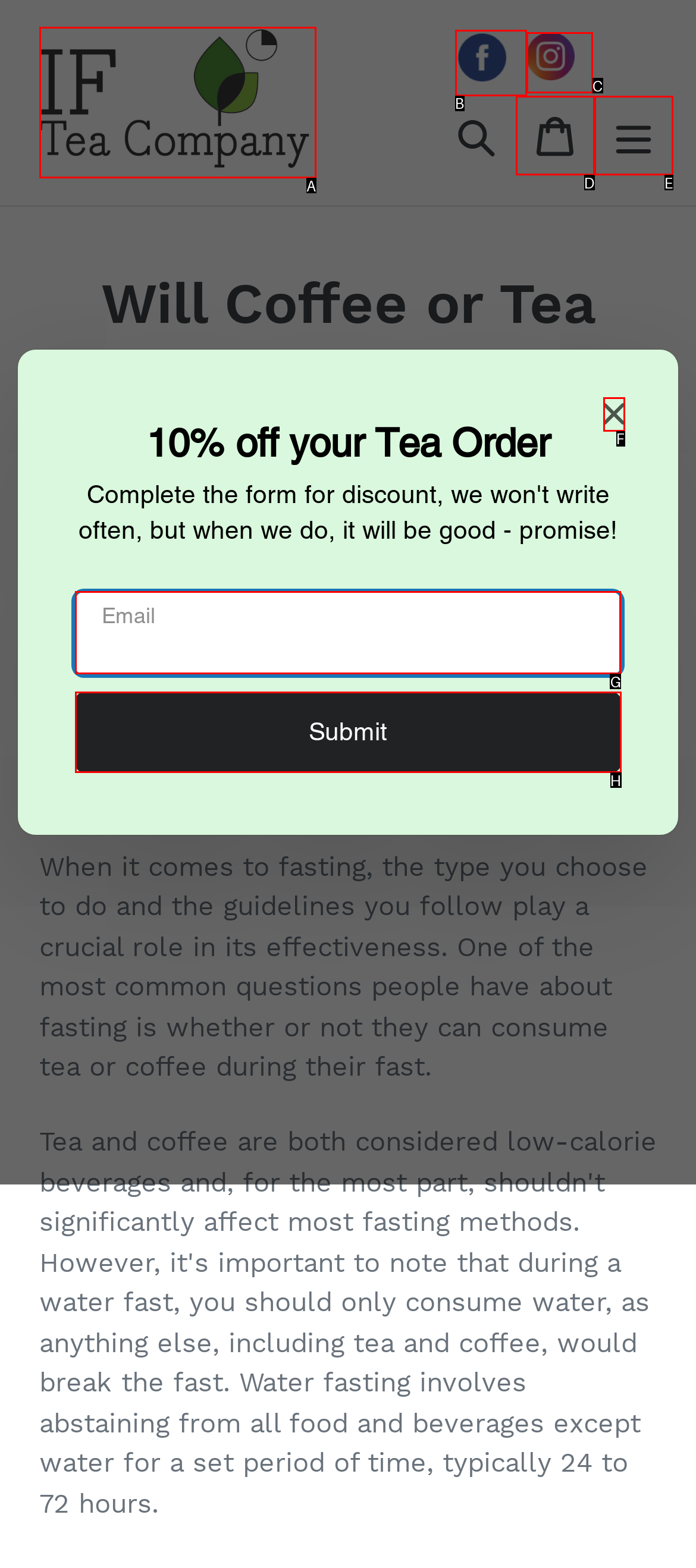Which option should you click on to fulfill this task: Enter email address? Answer with the letter of the correct choice.

G